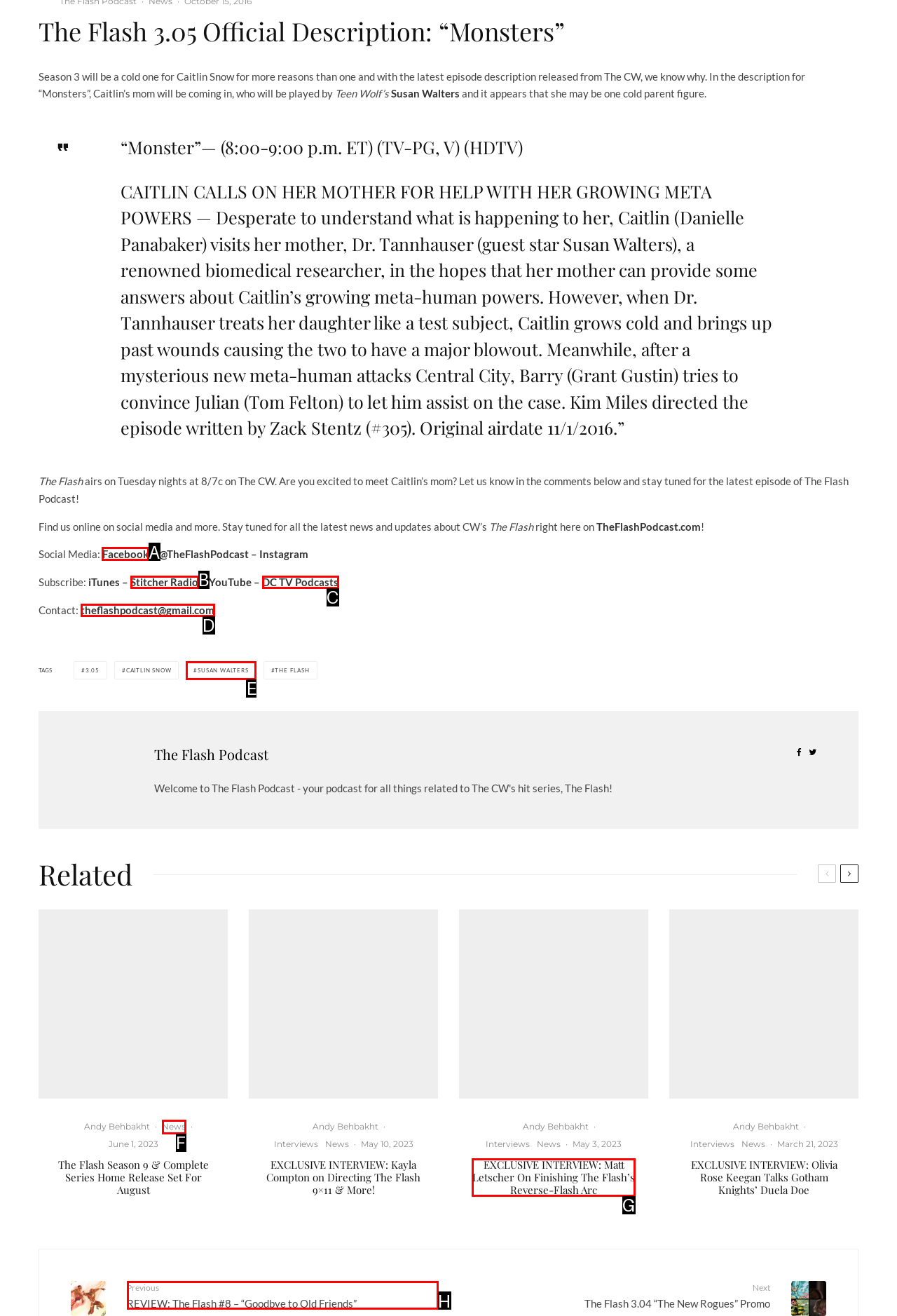Decide which letter you need to select to fulfill the task: Click on the 'A Little Sunshine' category
Answer with the letter that matches the correct option directly.

None